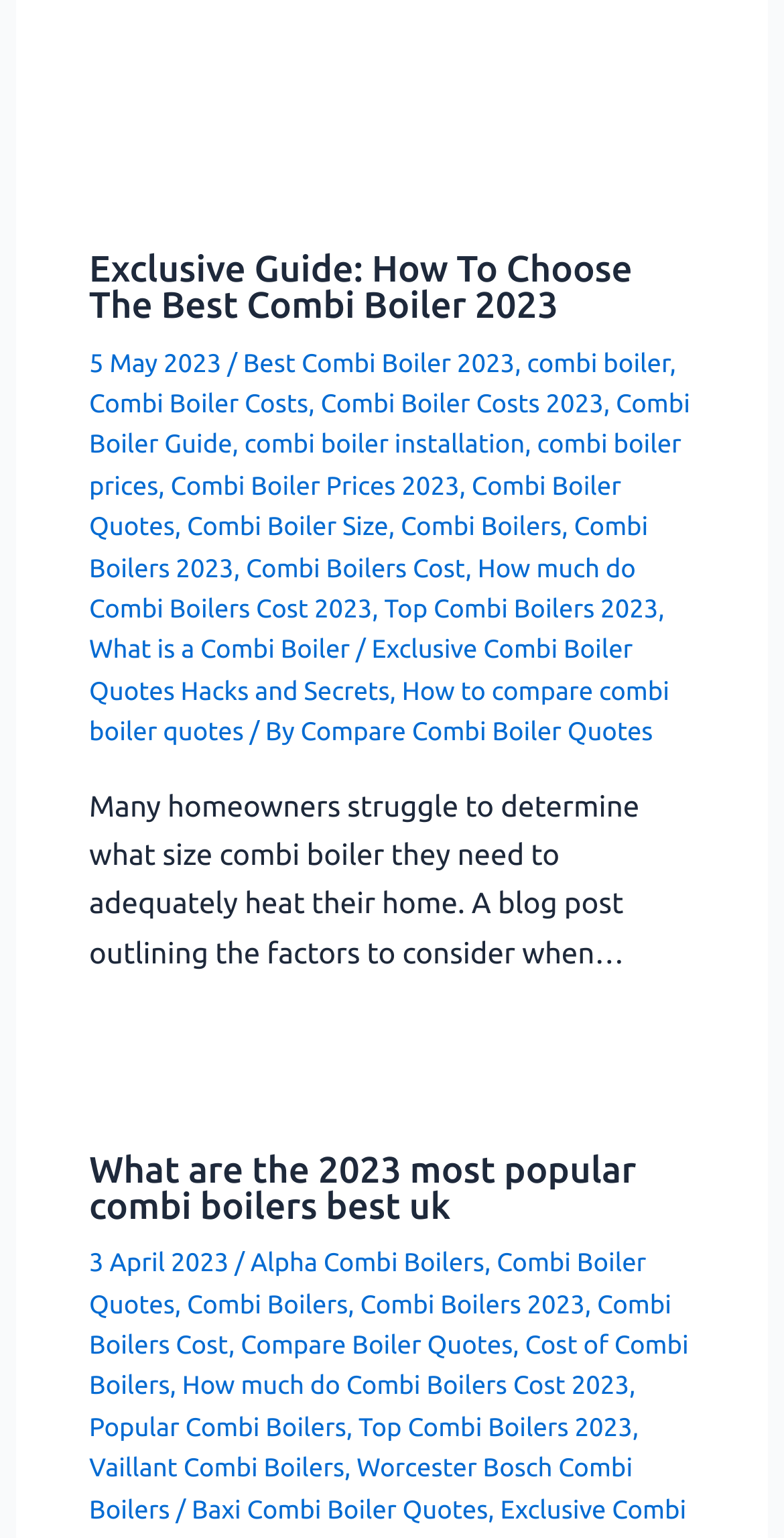Locate the bounding box coordinates of the element you need to click to accomplish the task described by this instruction: "check Archives".

None